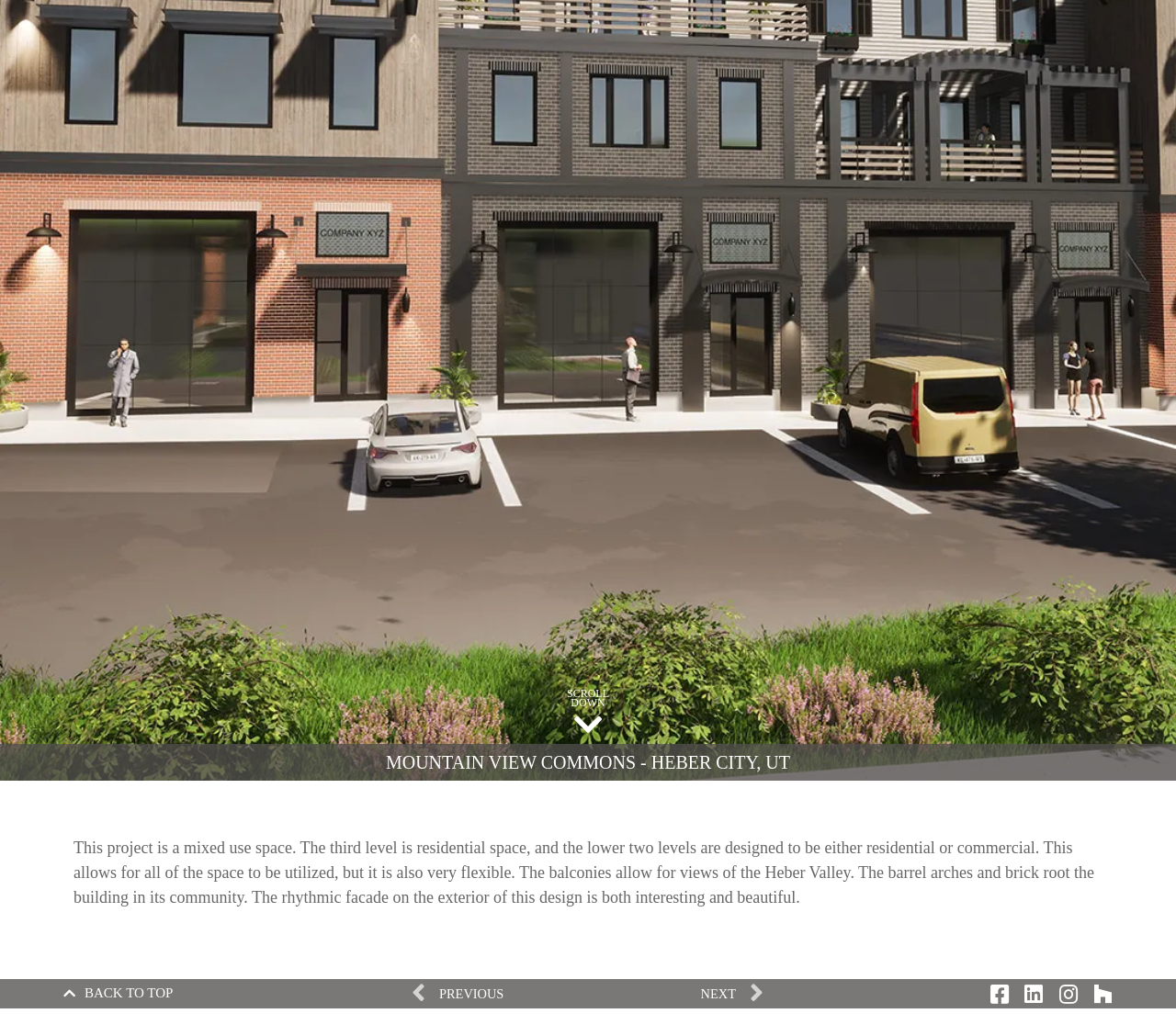Refer to the element description NextNext and identify the corresponding bounding box in the screenshot. Format the coordinates as (top-left x, top-left y, bottom-right x, bottom-right y) with values in the range of 0 to 1.

[0.596, 0.946, 0.649, 0.973]